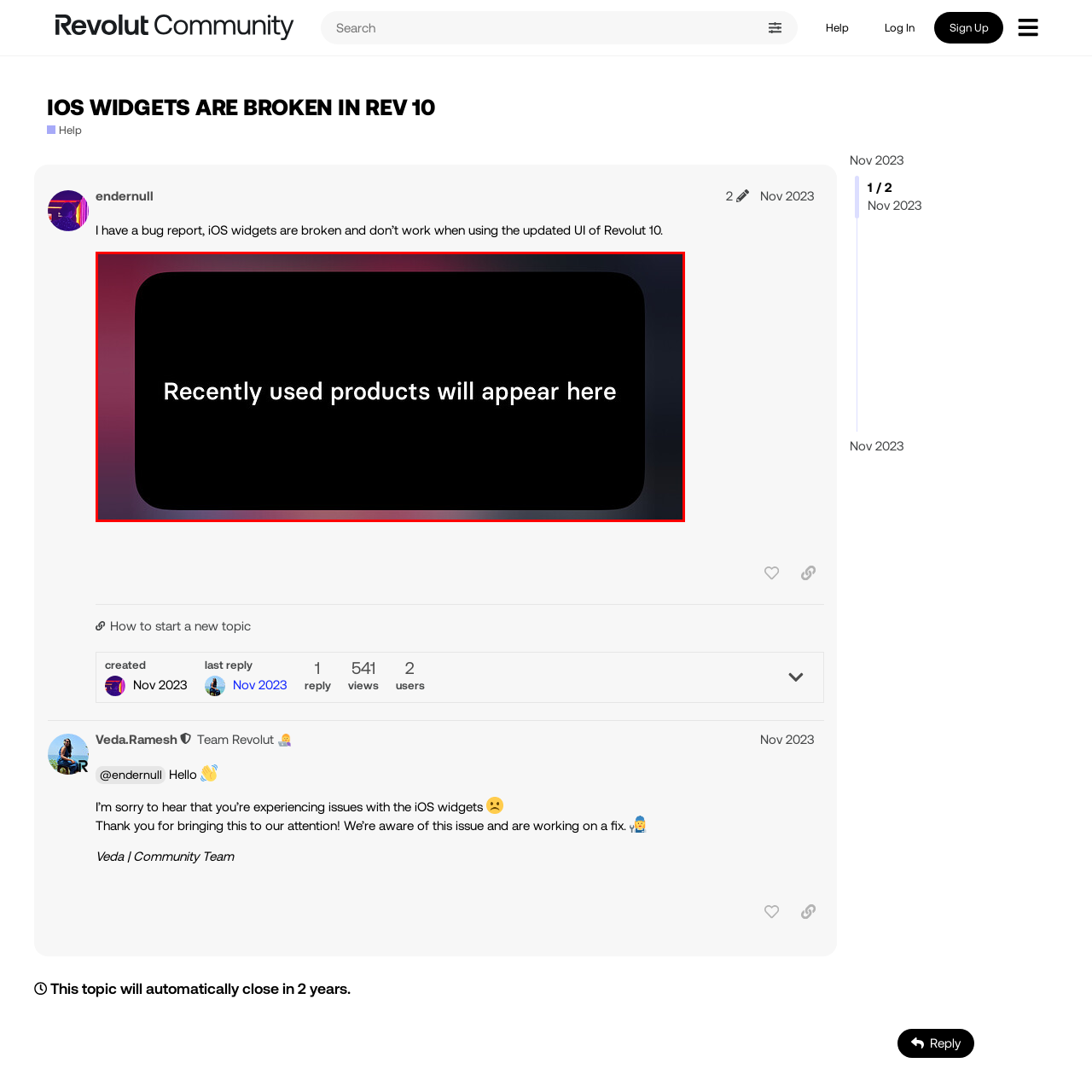Focus on the image outlined in red and offer a detailed answer to the question below, relying on the visual elements in the image:
What is the design priority of this interface element?

The design of this interface element prioritizes readability and user experience, making it easy for users to understand its functionality and navigate their recent choices efficiently.